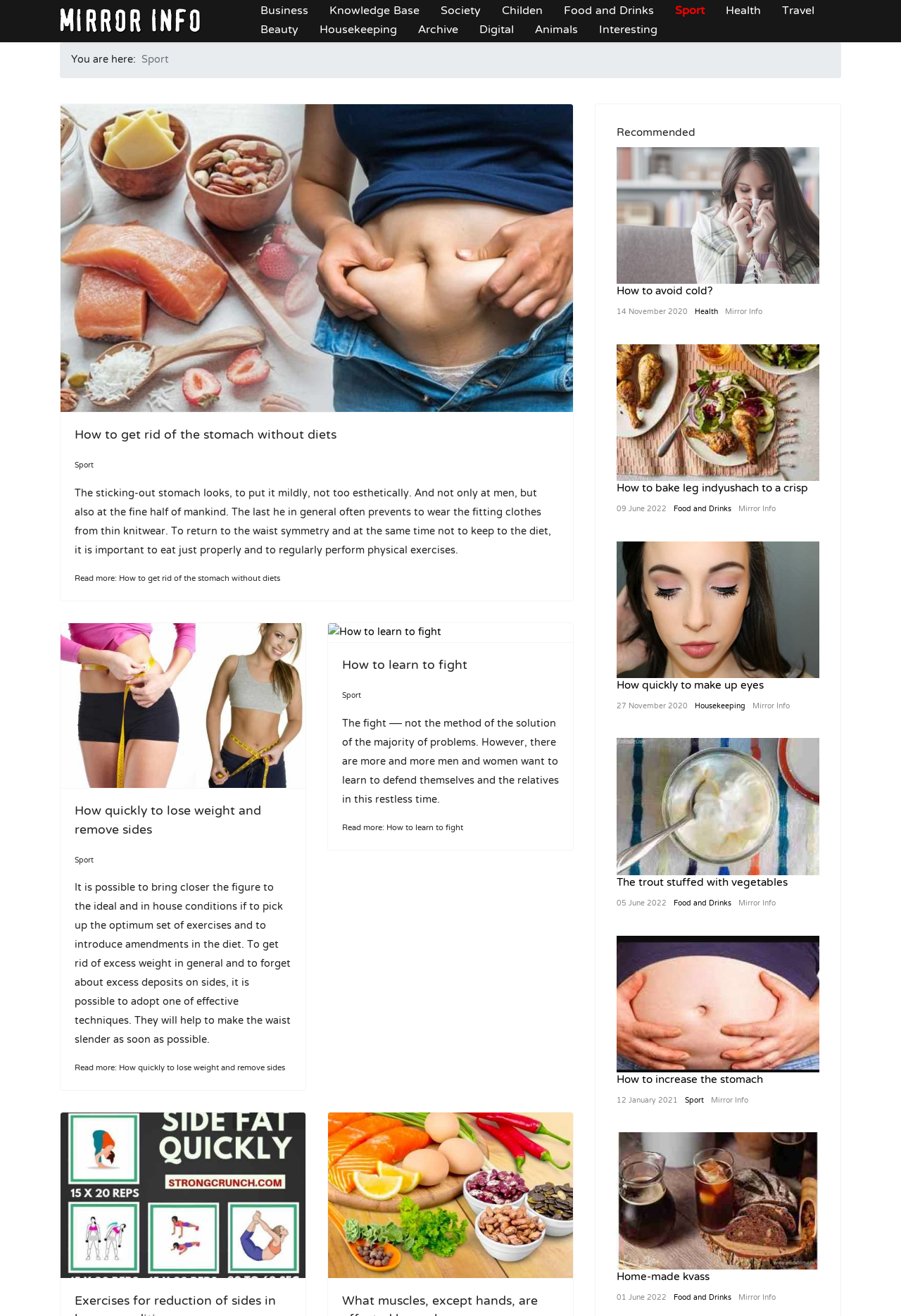Find the bounding box coordinates for the HTML element described as: "How to avoid cold?". The coordinates should consist of four float values between 0 and 1, i.e., [left, top, right, bottom].

[0.684, 0.211, 0.791, 0.232]